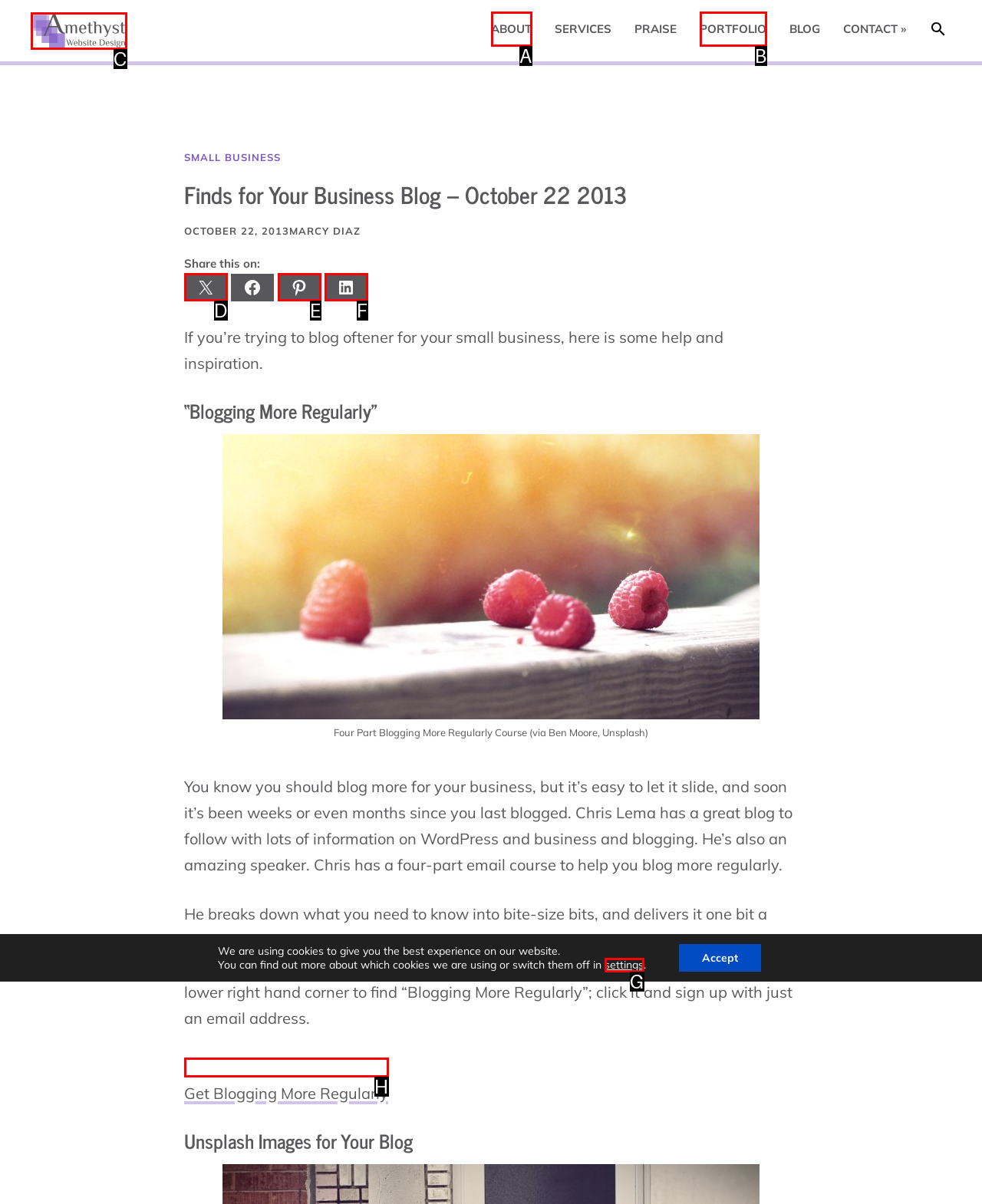Determine which HTML element best fits the description: Share on Pinterest
Answer directly with the letter of the matching option from the available choices.

E